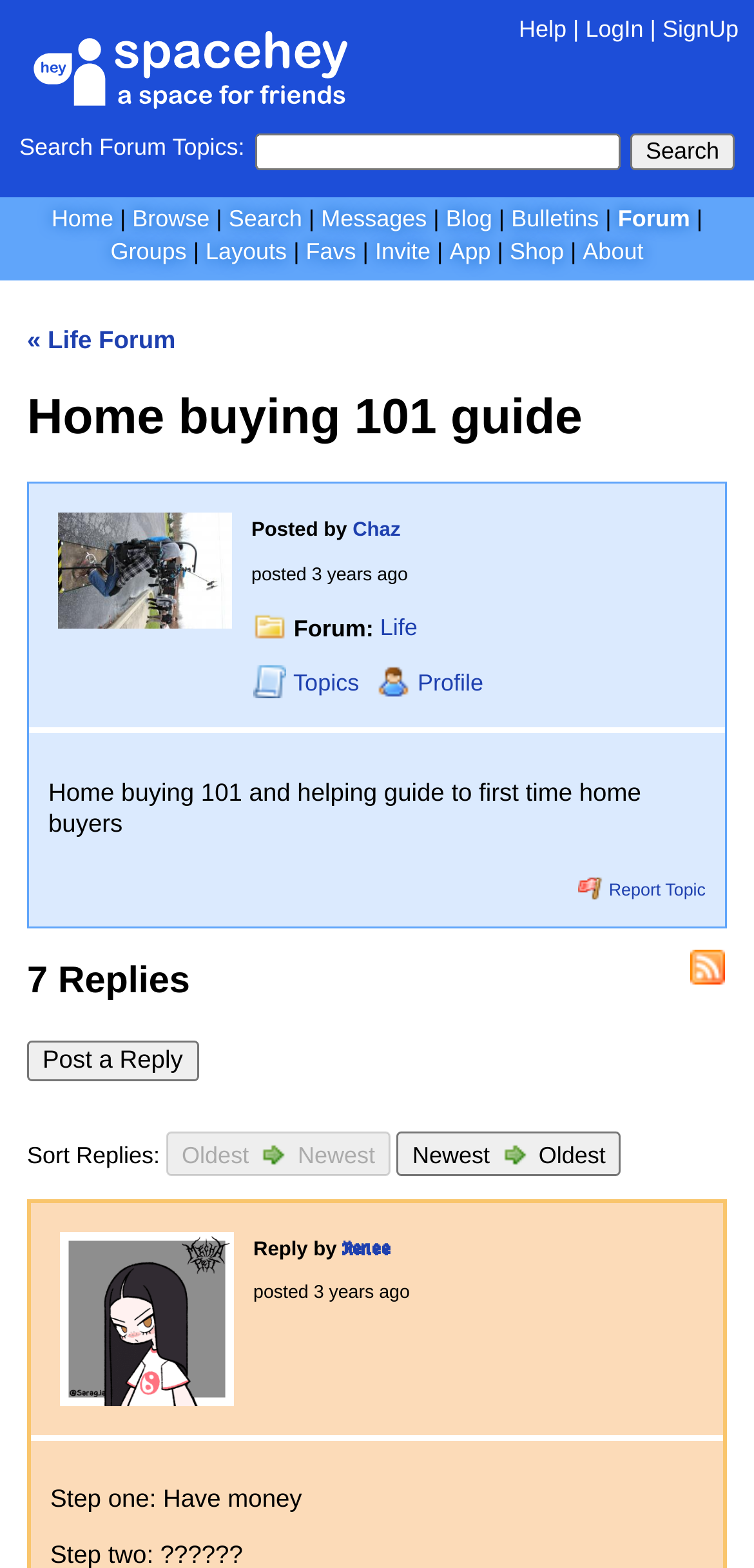Please provide the bounding box coordinates for the element that needs to be clicked to perform the instruction: "Search Forum Topics:". The coordinates must consist of four float numbers between 0 and 1, formatted as [left, top, right, bottom].

[0.337, 0.085, 0.823, 0.109]